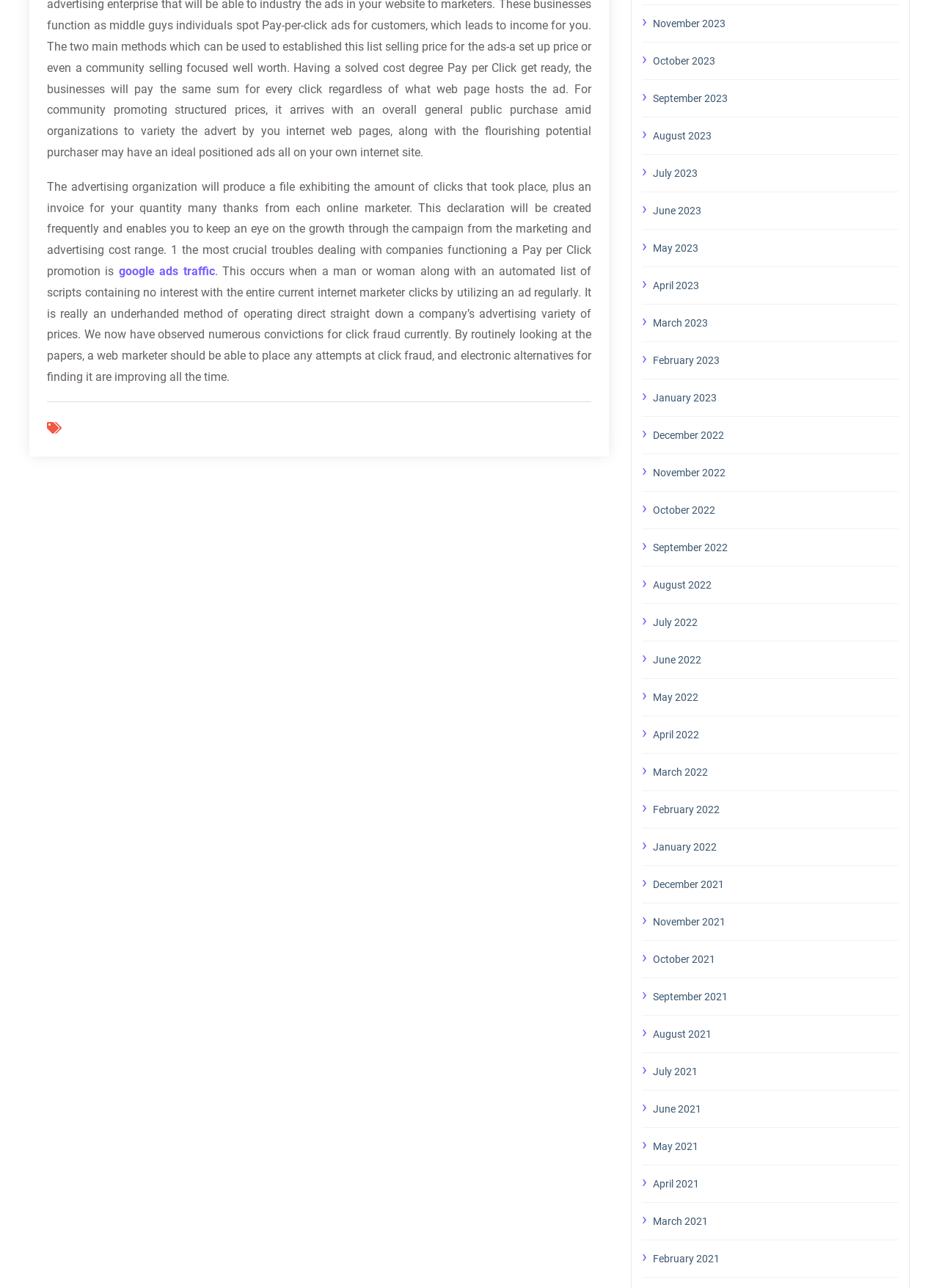Please identify the bounding box coordinates of the element on the webpage that should be clicked to follow this instruction: "click google ads traffic". The bounding box coordinates should be given as four float numbers between 0 and 1, formatted as [left, top, right, bottom].

[0.127, 0.205, 0.229, 0.216]